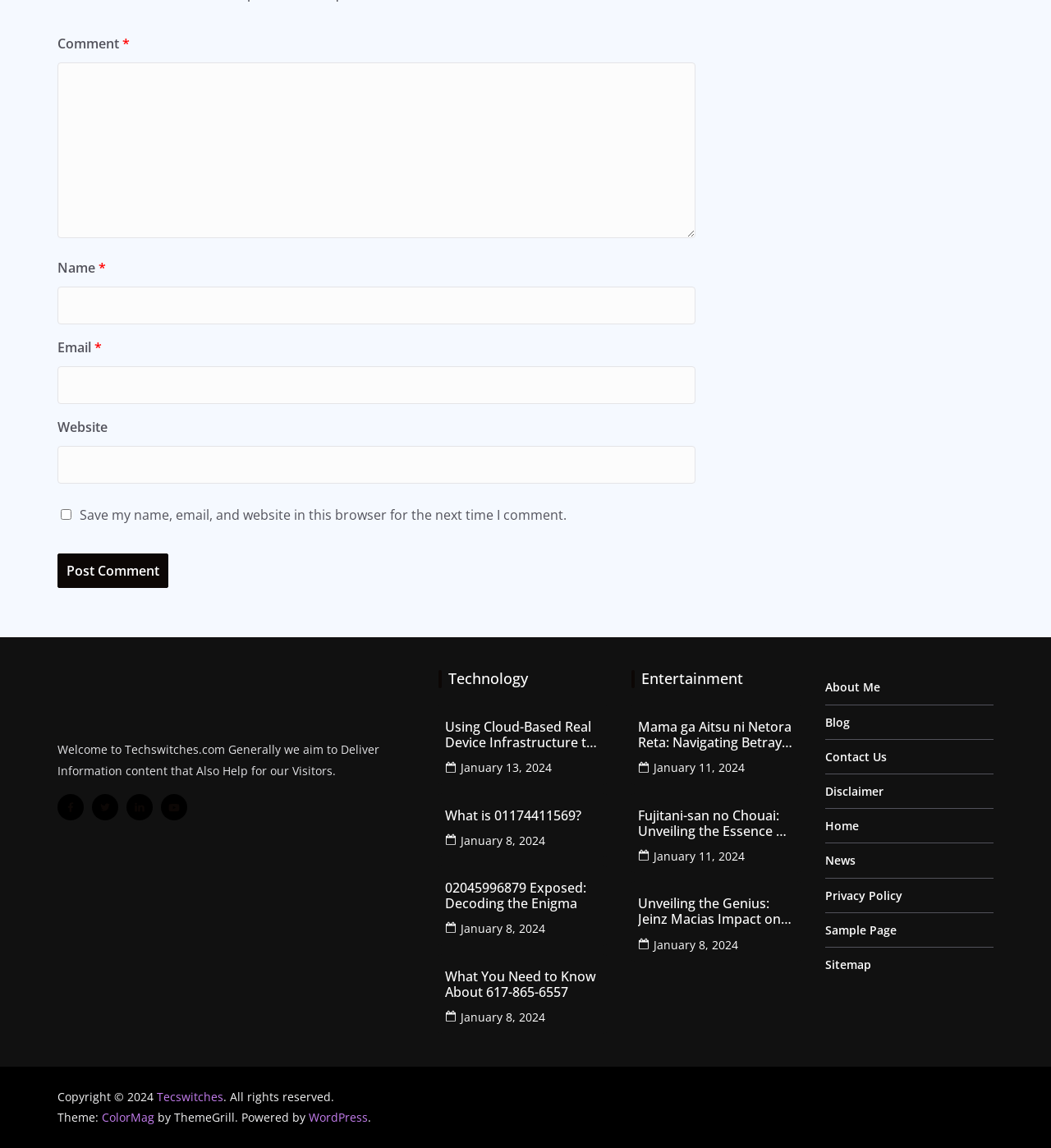What is the platform powering the webpage?
From the image, provide a succinct answer in one word or a short phrase.

WordPress